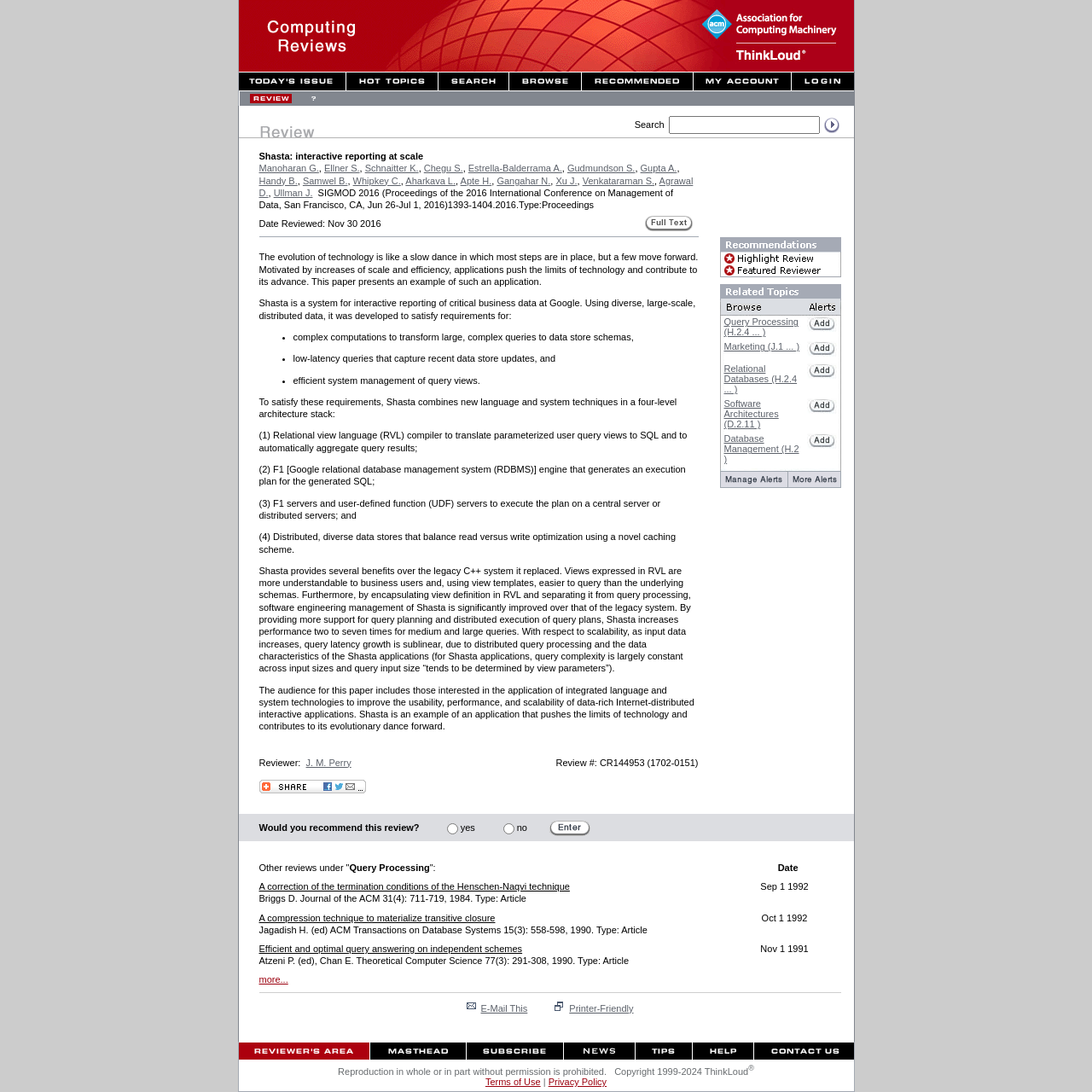Pinpoint the bounding box coordinates of the clickable area needed to execute the instruction: "Search for something". The coordinates should be specified as four float numbers between 0 and 1, i.e., [left, top, right, bottom].

[0.581, 0.106, 0.612, 0.123]